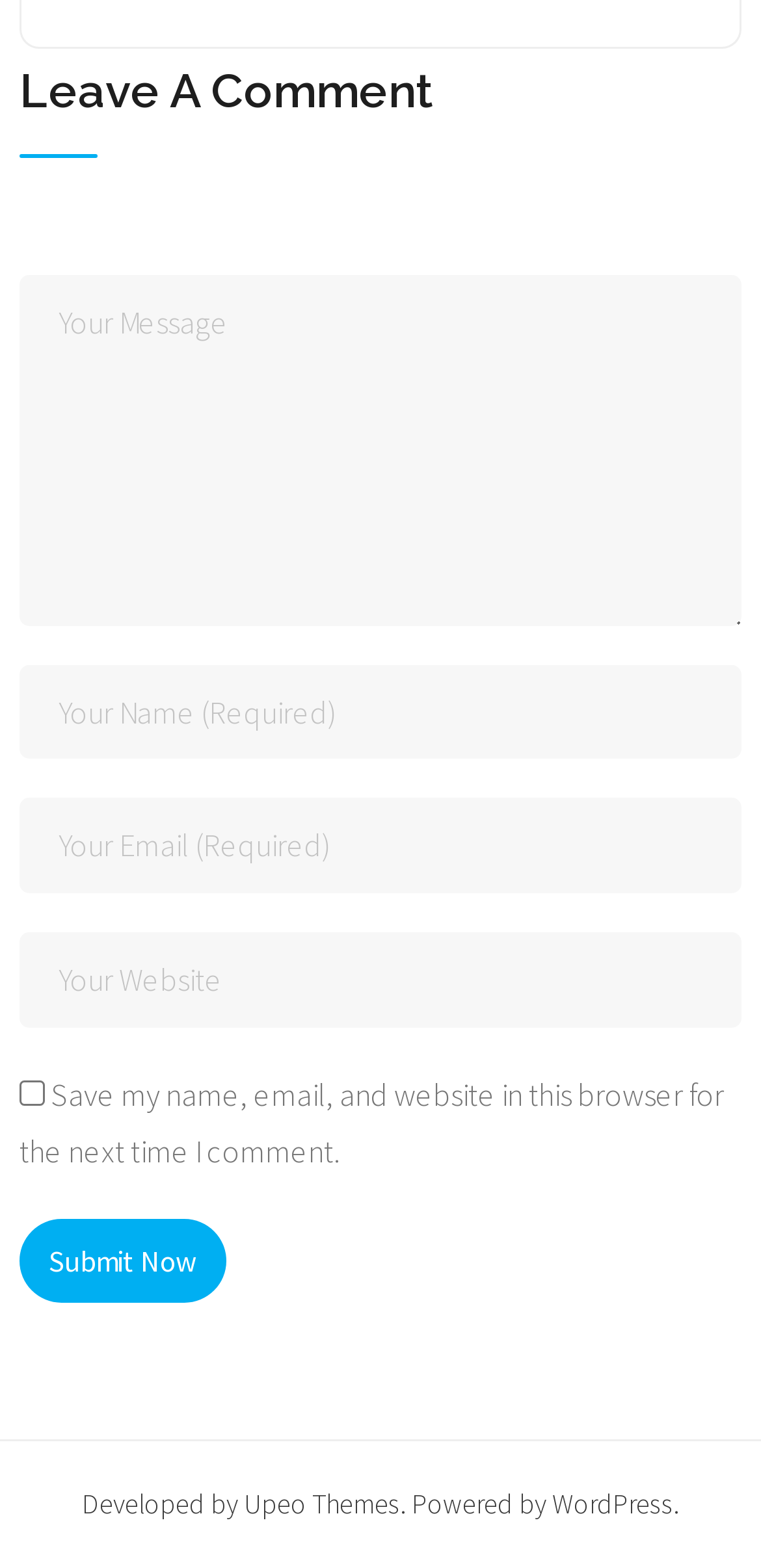Please find the bounding box coordinates of the clickable region needed to complete the following instruction: "Enter your message". The bounding box coordinates must consist of four float numbers between 0 and 1, i.e., [left, top, right, bottom].

[0.026, 0.175, 0.974, 0.399]